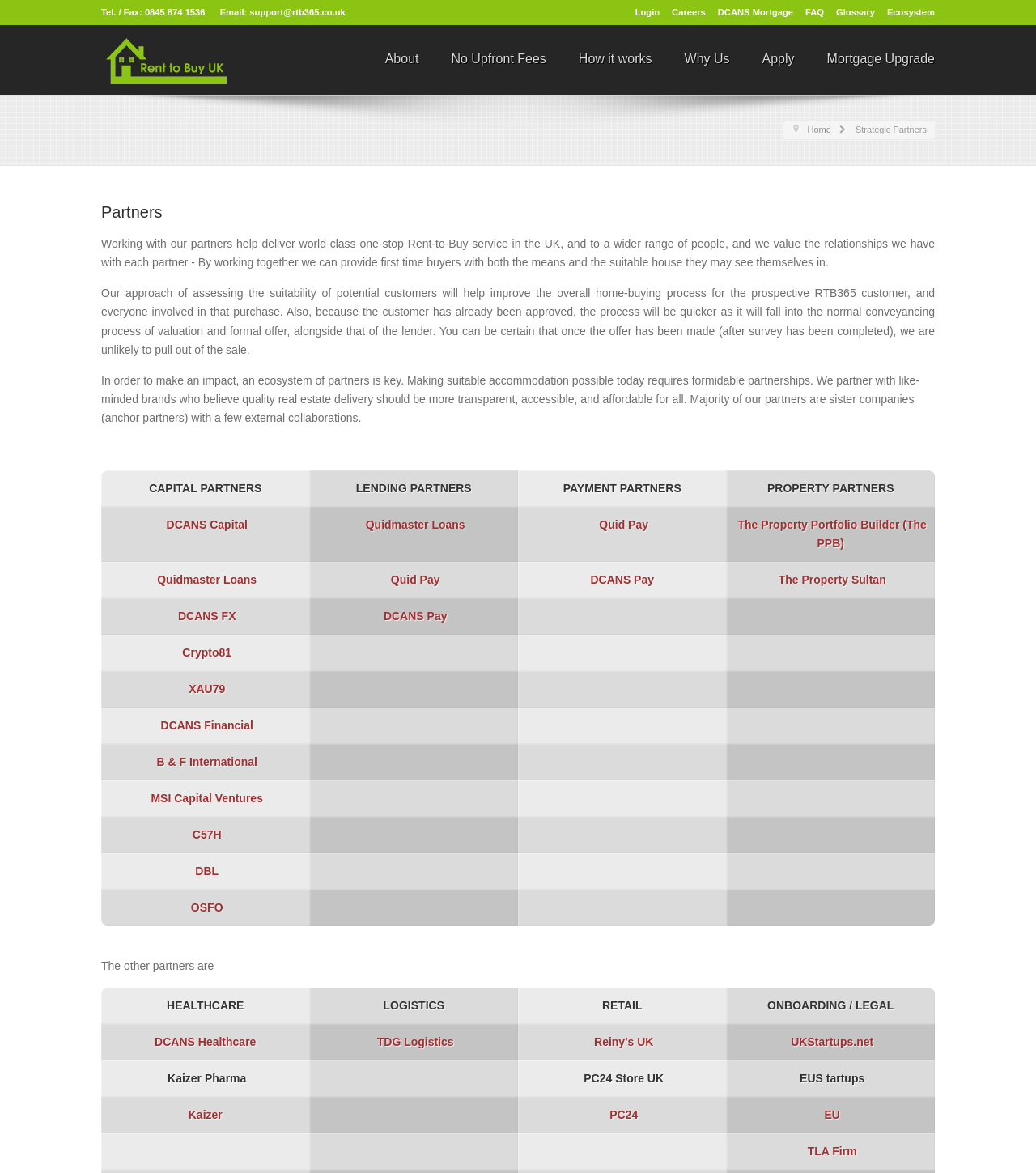What is the phone number for support?
Please ensure your answer to the question is detailed and covers all necessary aspects.

I found the phone number by looking at the top of the webpage, where it says 'Tel. / Fax: 0845 874 1536'.